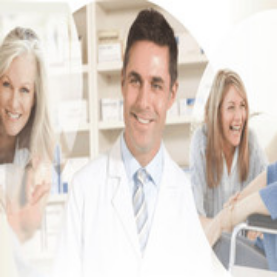With reference to the image, please provide a detailed answer to the following question: What is the woman on the left holding?

The woman on the left is holding a container of medication, which suggests that she may be a patient who has received treatment or medication from the doctor, and the doctor is explaining the medication to her.